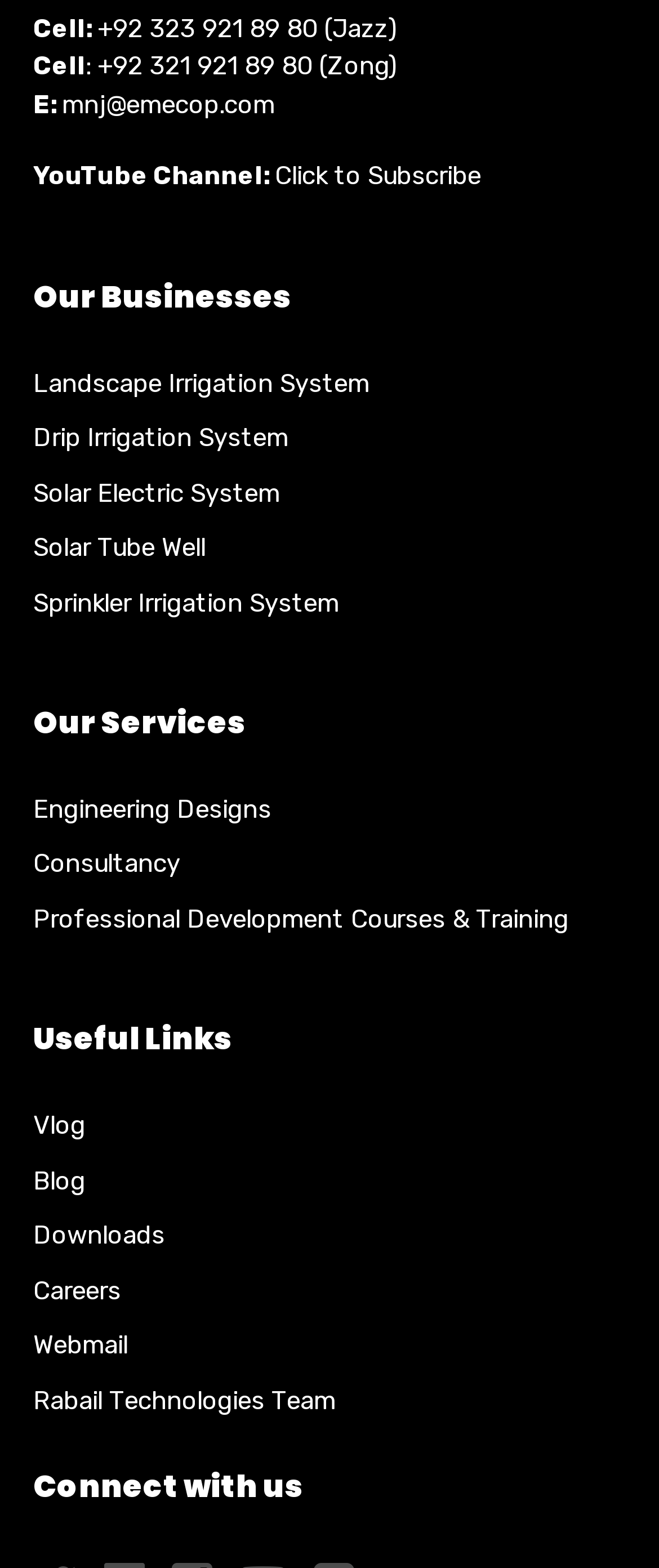Identify the bounding box coordinates of the area you need to click to perform the following instruction: "Explore Careers".

[0.05, 0.811, 0.183, 0.835]